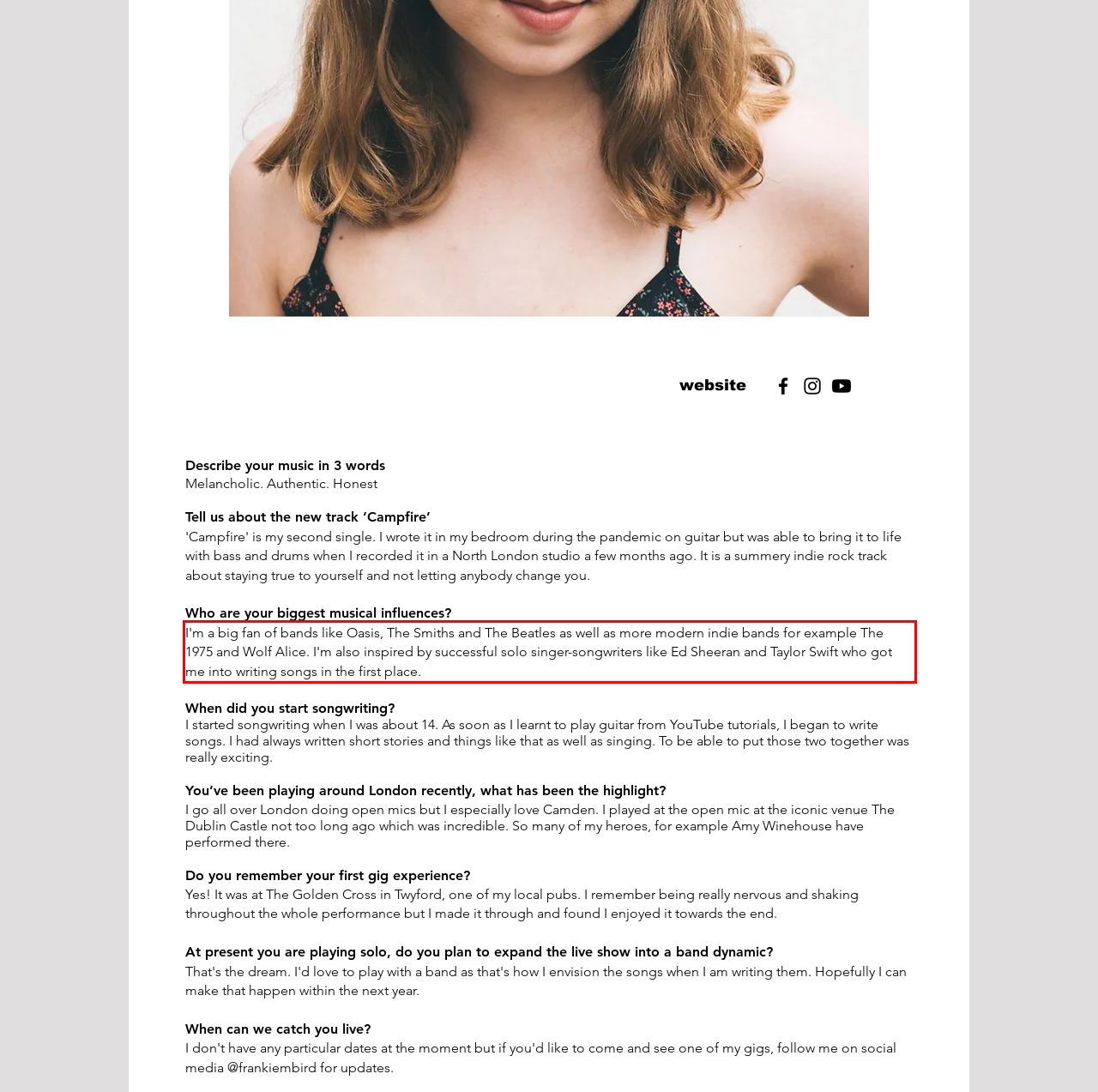Identify the red bounding box in the webpage screenshot and perform OCR to generate the text content enclosed.

I'm a big fan of bands like Oasis, The Smiths and The Beatles as well as more modern indie bands for example The 1975 and Wolf Alice. I'm also inspired by successful solo singer-songwriters like Ed Sheeran and Taylor Swift who got me into writing songs in the first place.